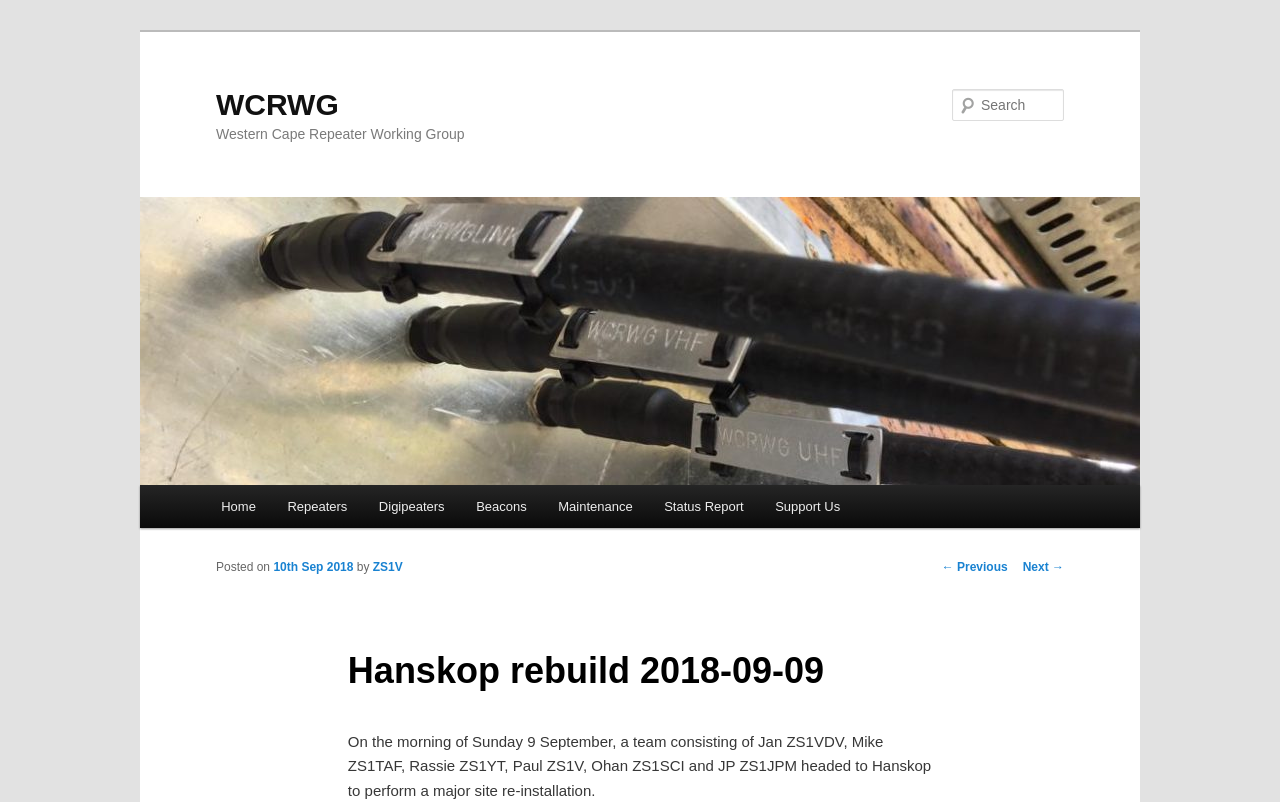Please identify the bounding box coordinates of the element's region that I should click in order to complete the following instruction: "View Repeaters". The bounding box coordinates consist of four float numbers between 0 and 1, i.e., [left, top, right, bottom].

[0.212, 0.604, 0.284, 0.658]